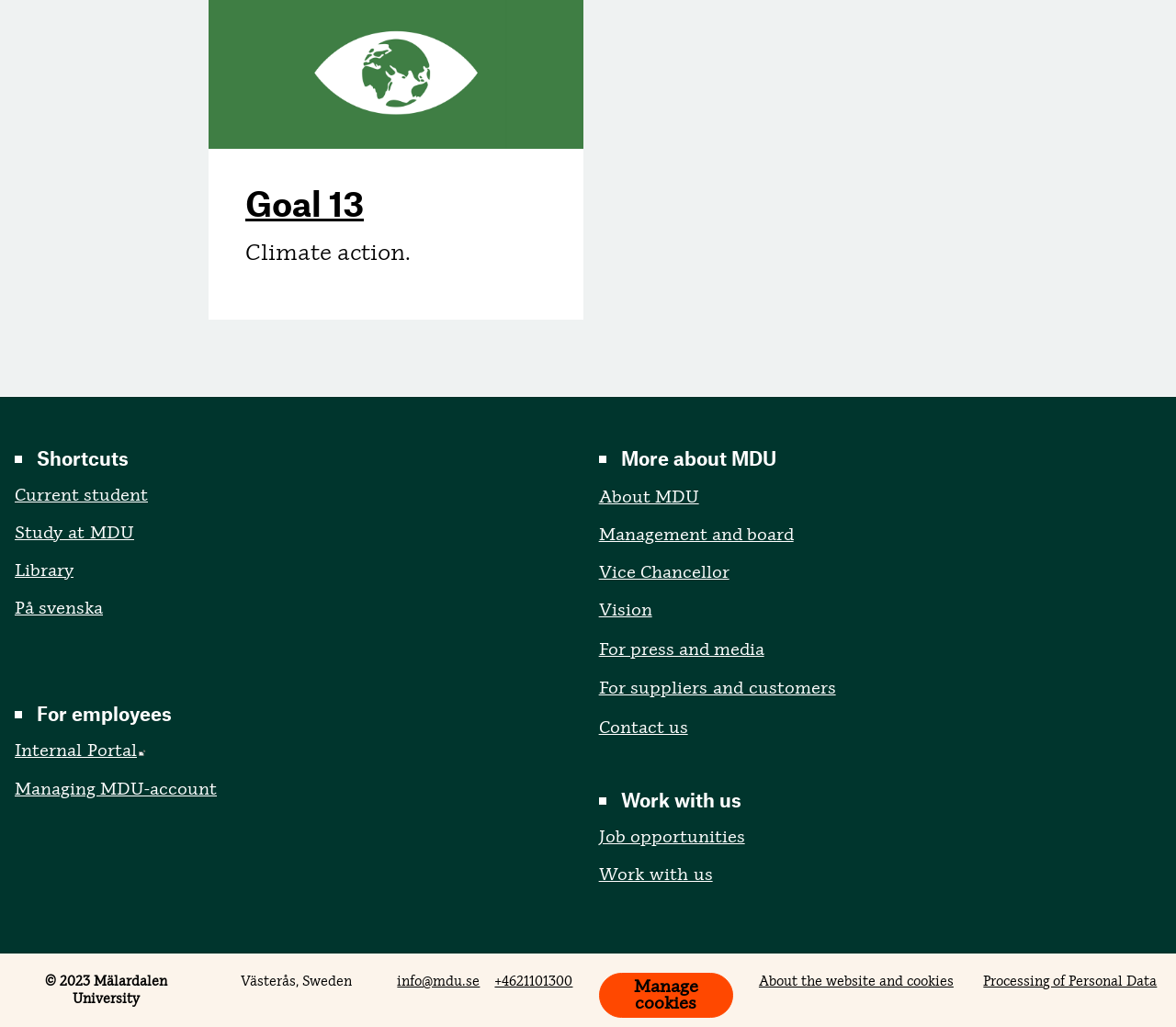What is the location of the university?
Provide a detailed and well-explained answer to the question.

I found the answer by looking at the bottom of the page, where it says 'Västerås, Sweden'.